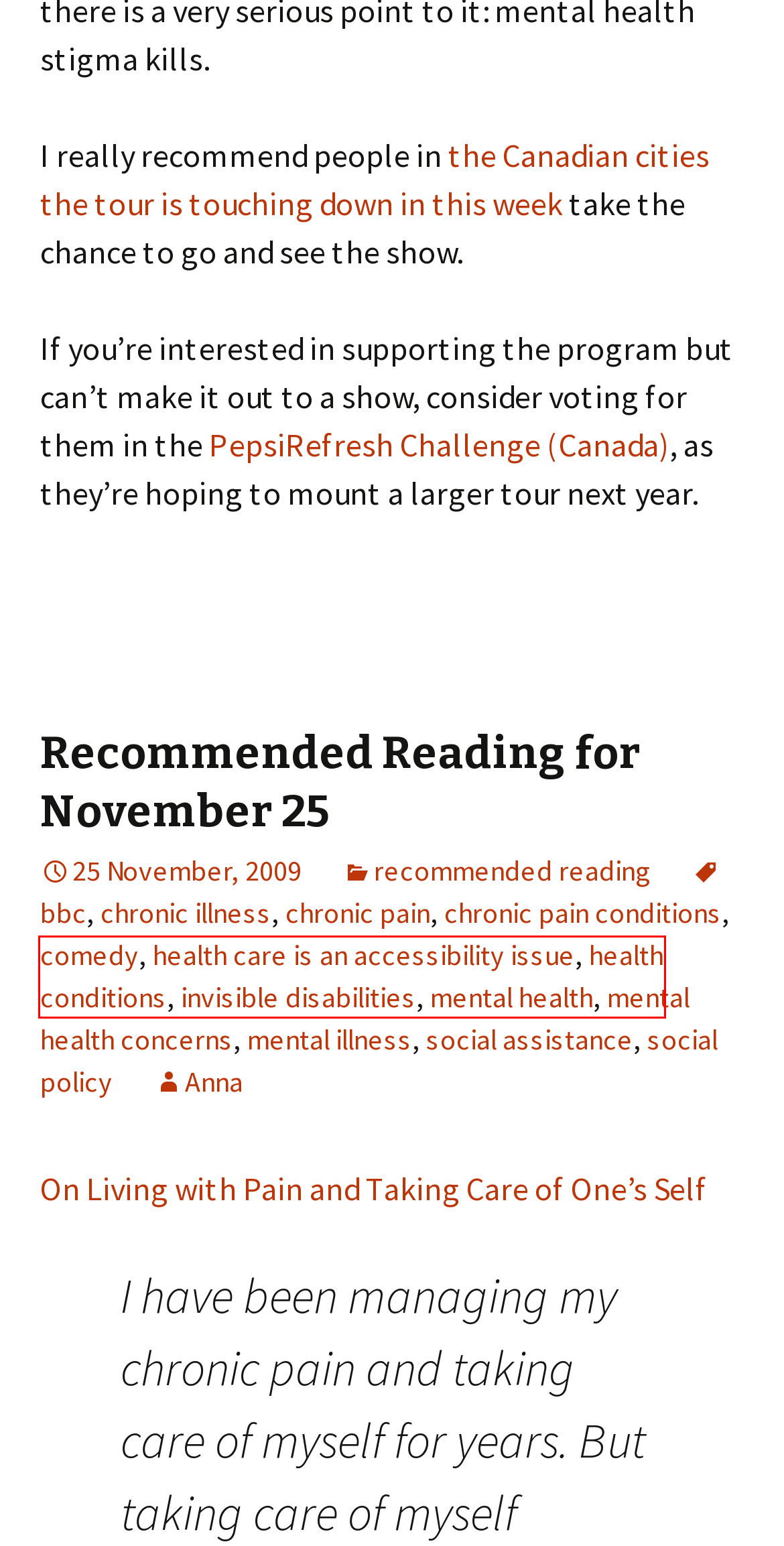Examine the screenshot of a webpage with a red bounding box around a UI element. Your task is to identify the webpage description that best corresponds to the new webpage after clicking the specified element. The given options are:
A. social assistance | FWD/Forward
B. health care is an accessibility issue | FWD/Forward
C. chronic pain | FWD/Forward
D. bbc | FWD/Forward
E. health conditions | FWD/Forward
F. mental health concerns | FWD/Forward
G. social policy | FWD/Forward
H. Recommended Reading for November 25 | FWD/Forward

E